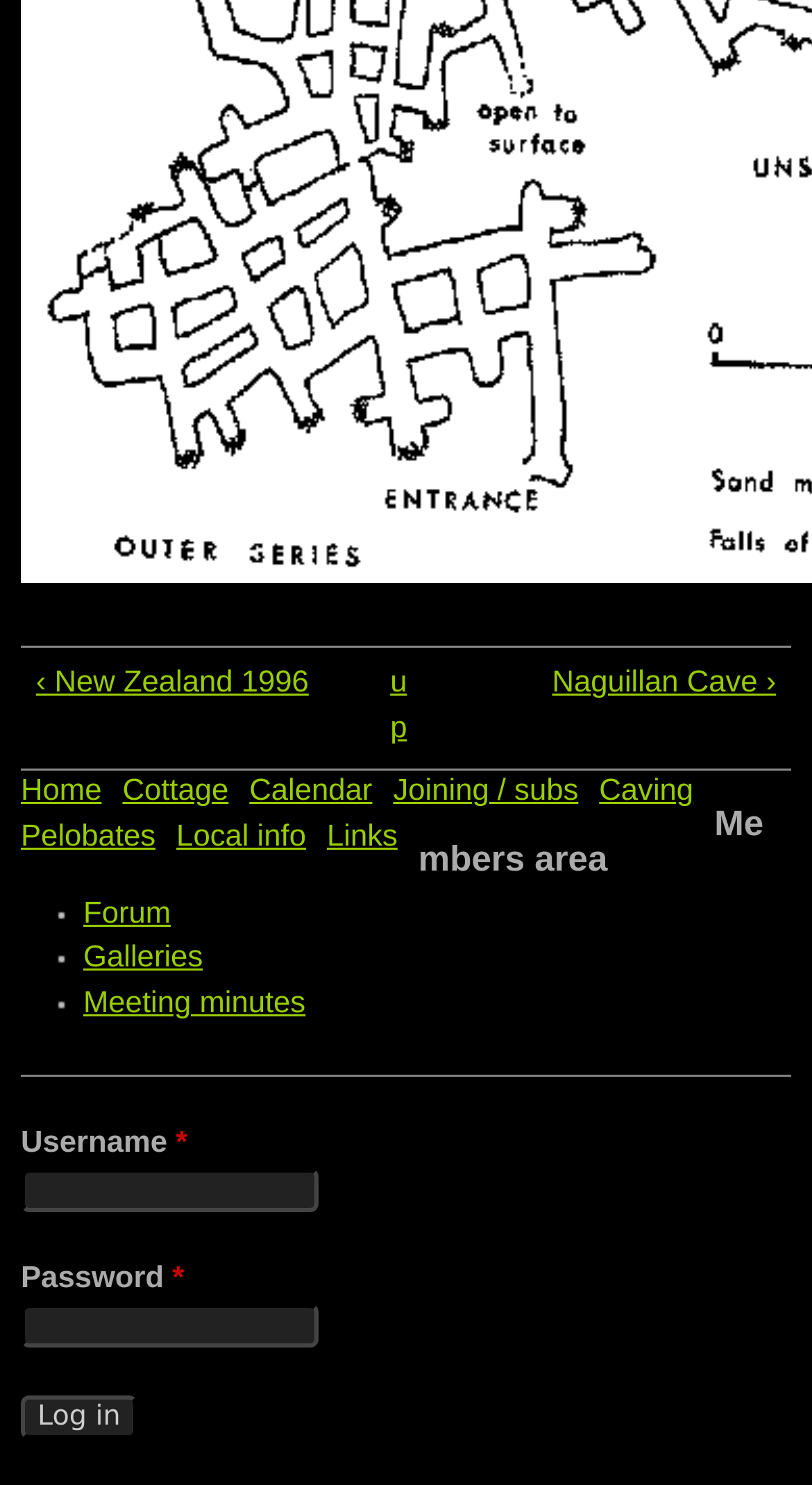Please specify the bounding box coordinates of the clickable section necessary to execute the following command: "visit the forum".

[0.103, 0.604, 0.21, 0.626]